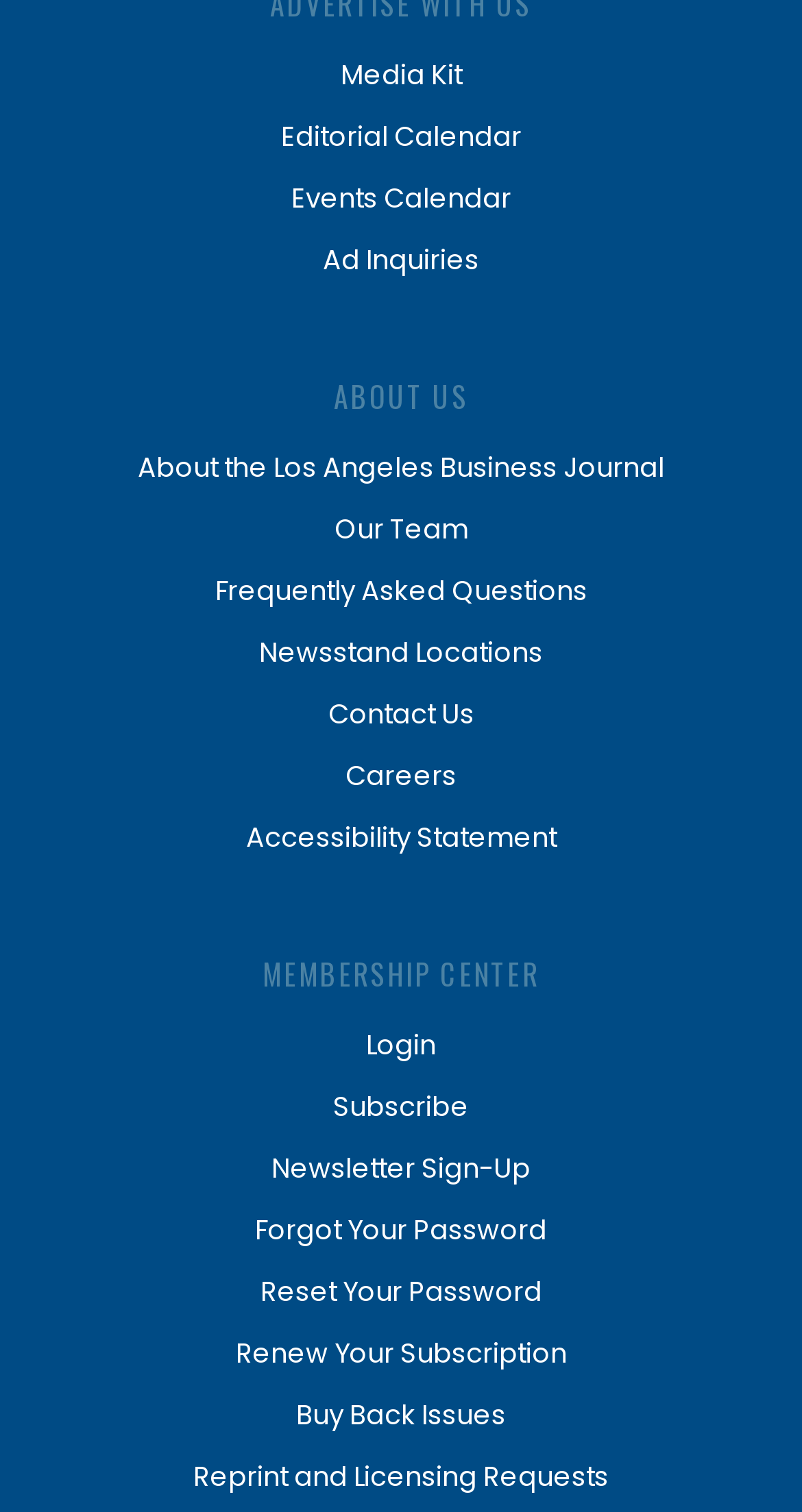Pinpoint the bounding box coordinates of the clickable area necessary to execute the following instruction: "Contact us". The coordinates should be given as four float numbers between 0 and 1, namely [left, top, right, bottom].

[0.172, 0.452, 0.828, 0.493]